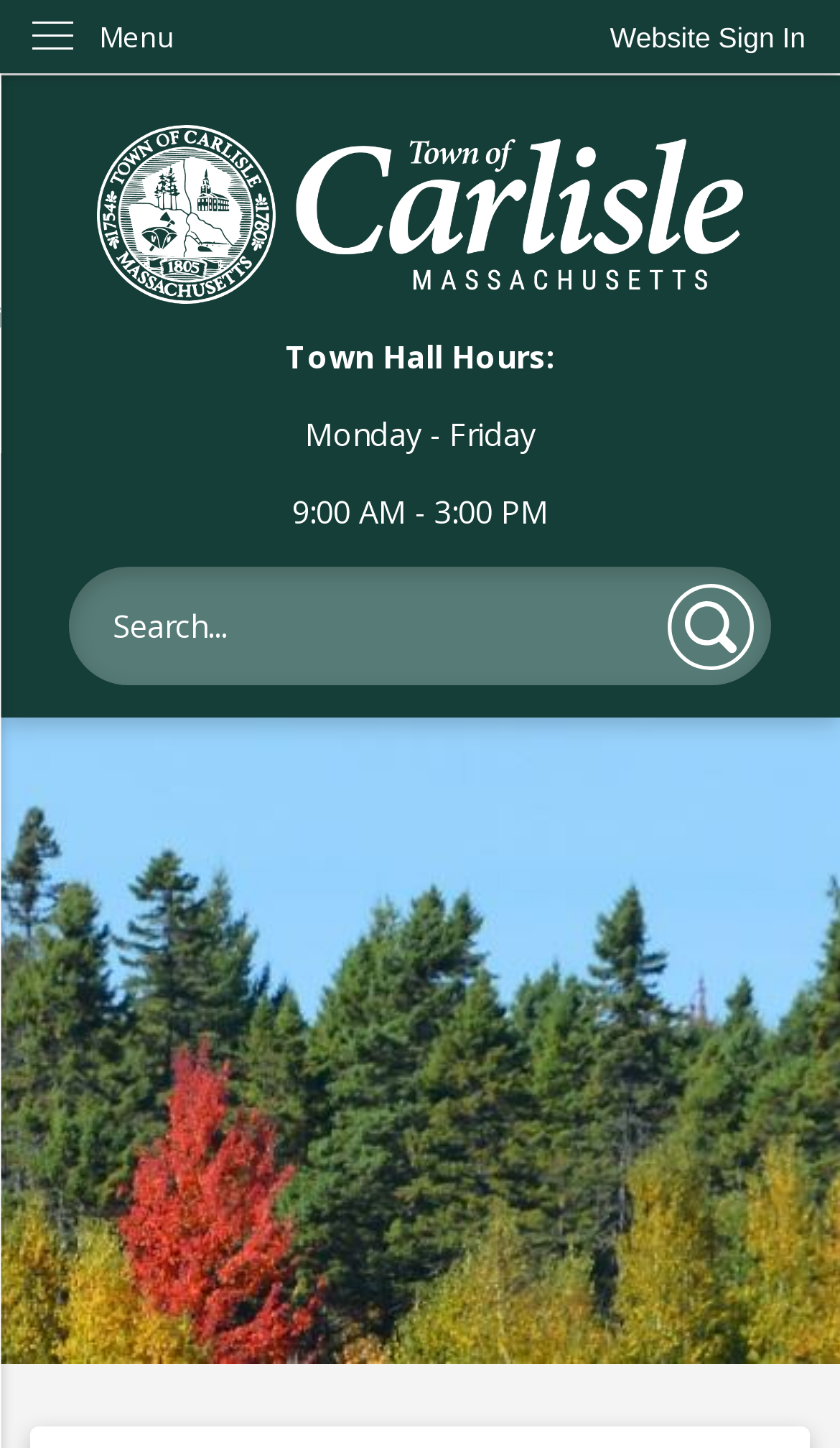Illustrate the webpage with a detailed description.

The webpage appears to be a FAQ page with a prominent logo at the top center, which is also a link to the homepage. Above the logo, there is a "Skip to Main Content" link at the top left corner and a "Website Sign In" button at the top right corner. 

To the left of the logo, there is a vertical menu with a "Menu" label. Below the logo, there are two main regions: "Info Advanced" and "Search". The "Info Advanced" region contains three lines of text, which provide information about the town hall hours, including the days of operation and the operating hours.

The "Search" region is located below the "Info Advanced" region and contains a search textbox and a search button with a search icon. The search button is positioned to the right of the textbox. There is also a status indicator above the search textbox, which provides feedback on the search results.